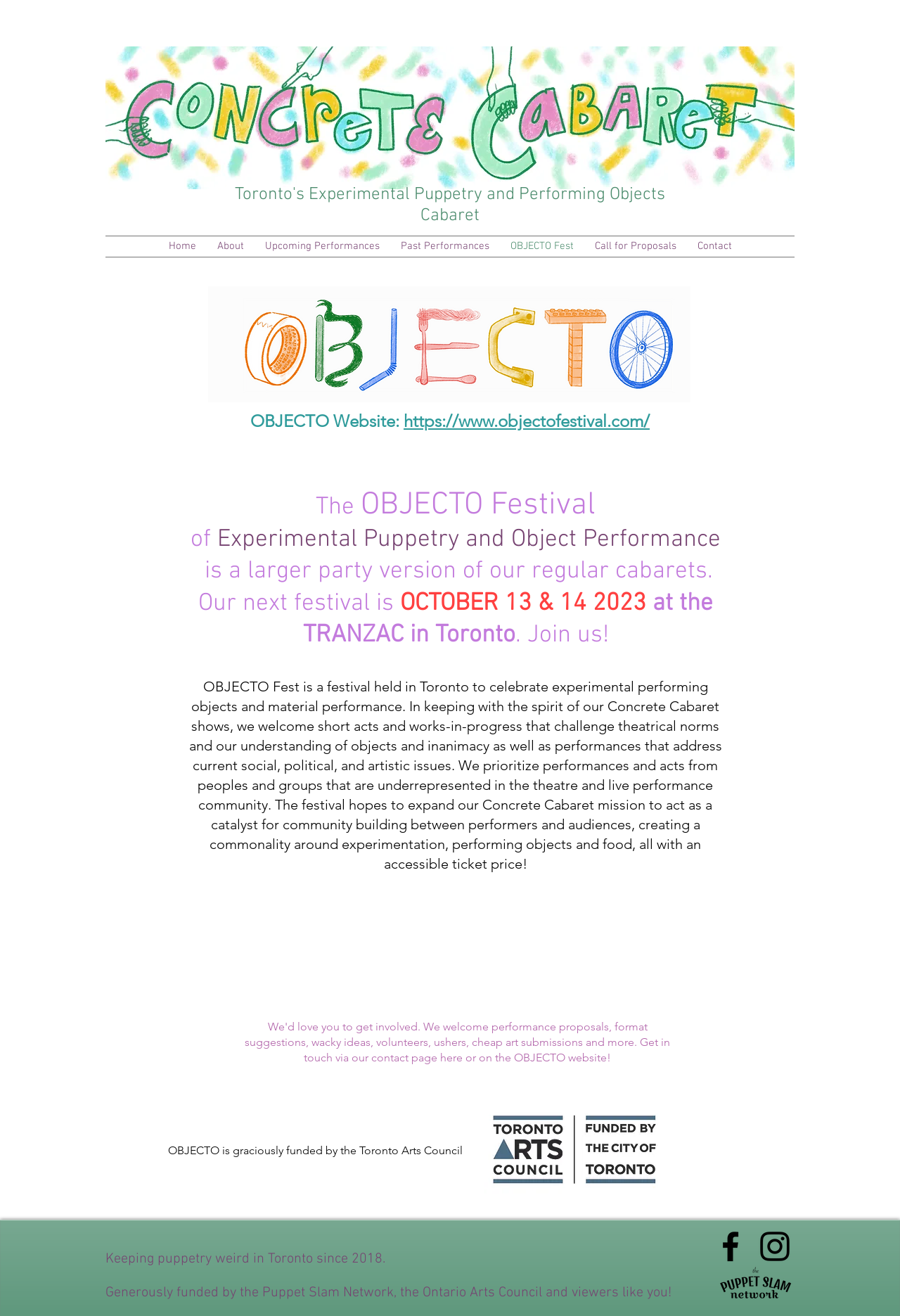Determine the bounding box coordinates of the clickable element to achieve the following action: 'Check the OBJECTO Website link'. Provide the coordinates as four float values between 0 and 1, formatted as [left, top, right, bottom].

[0.448, 0.312, 0.722, 0.328]